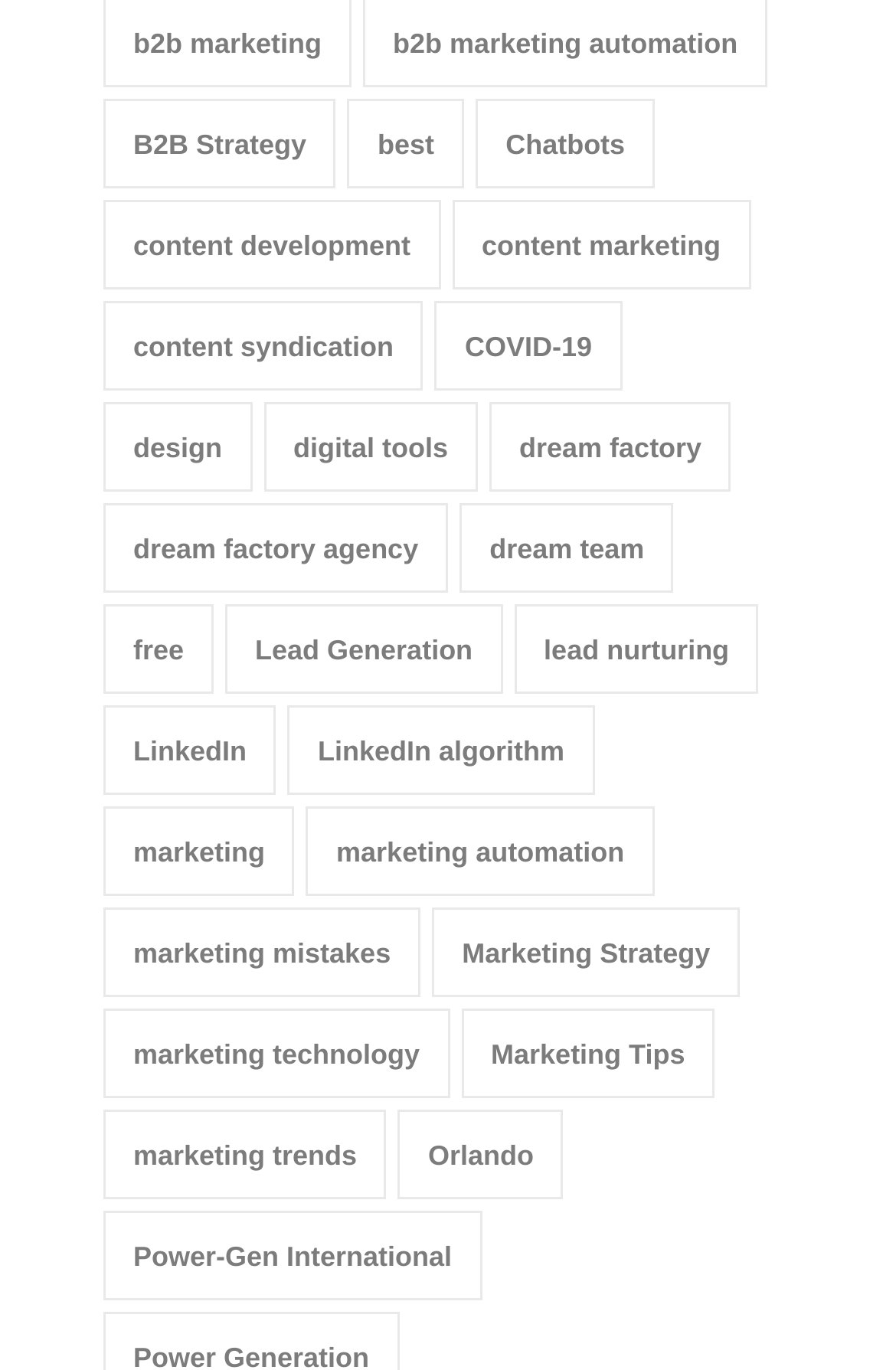Please find the bounding box coordinates of the element that needs to be clicked to perform the following instruction: "Explore B2B Strategy". The bounding box coordinates should be four float numbers between 0 and 1, represented as [left, top, right, bottom].

[0.115, 0.071, 0.375, 0.137]